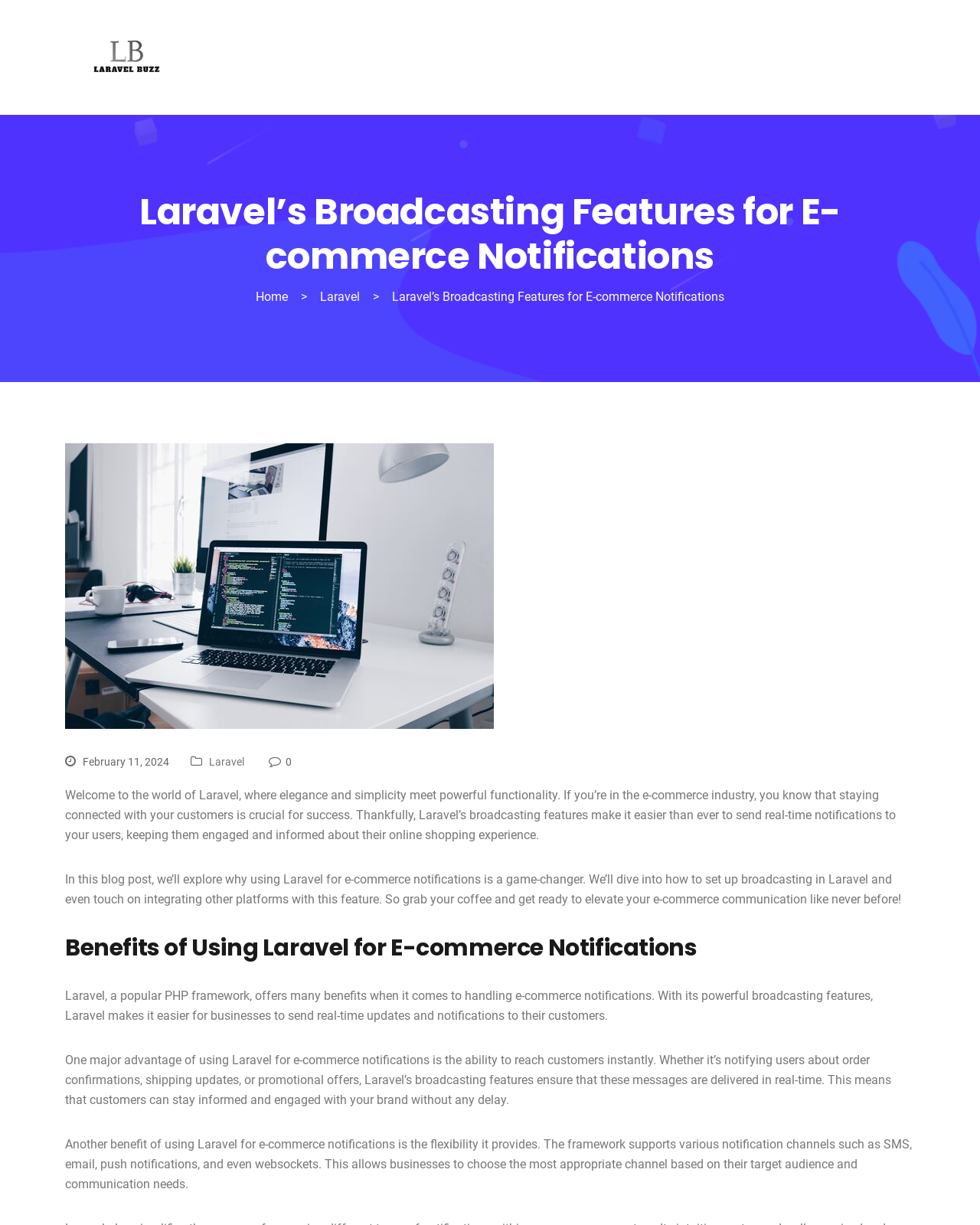What is the main topic of the article?
Relying on the image, give a concise answer in one word or a brief phrase.

Laravel for e-commerce notifications